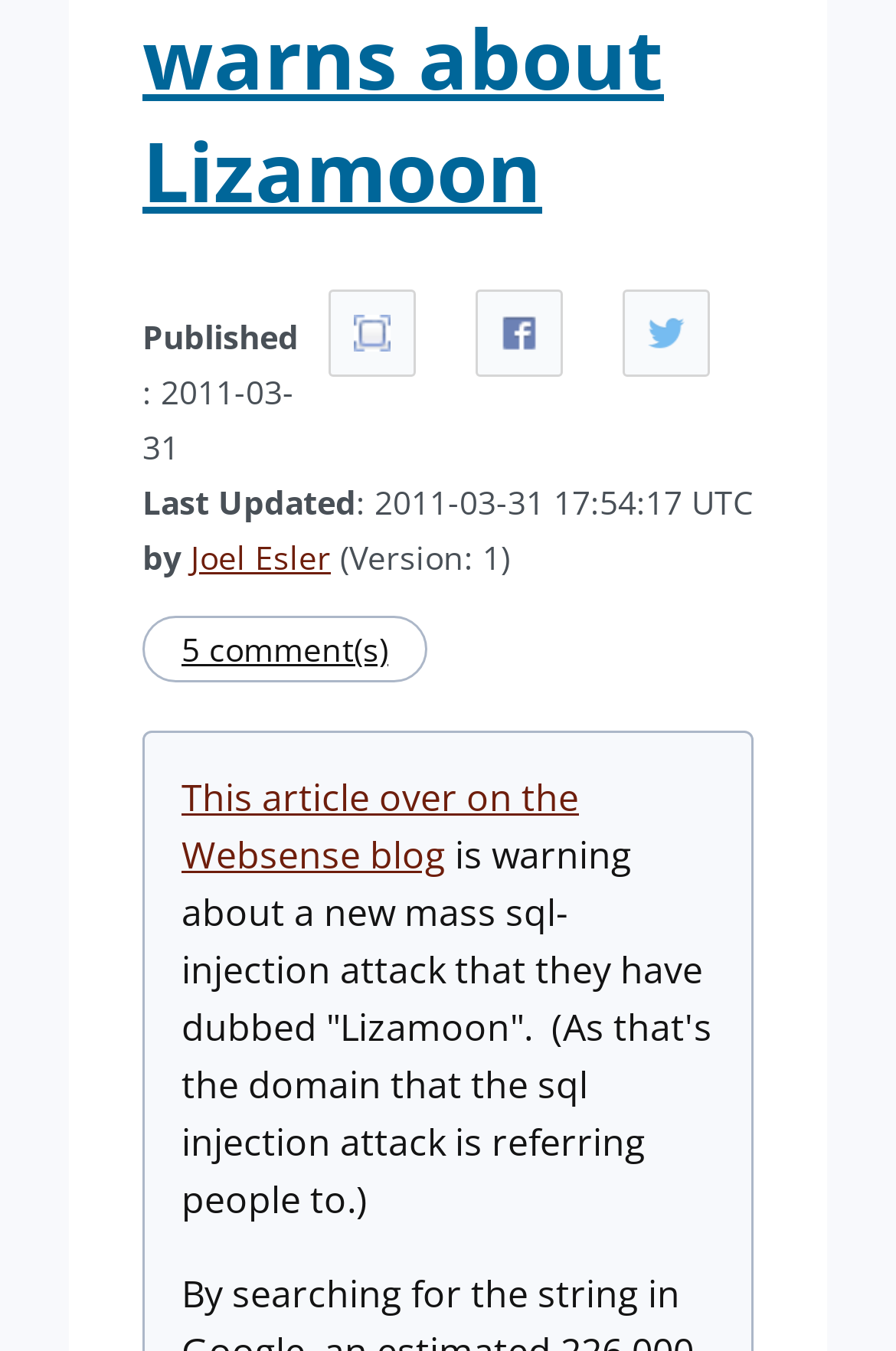Identify the bounding box coordinates for the UI element described as: "title="Share on Twitter"".

[0.695, 0.214, 0.792, 0.279]